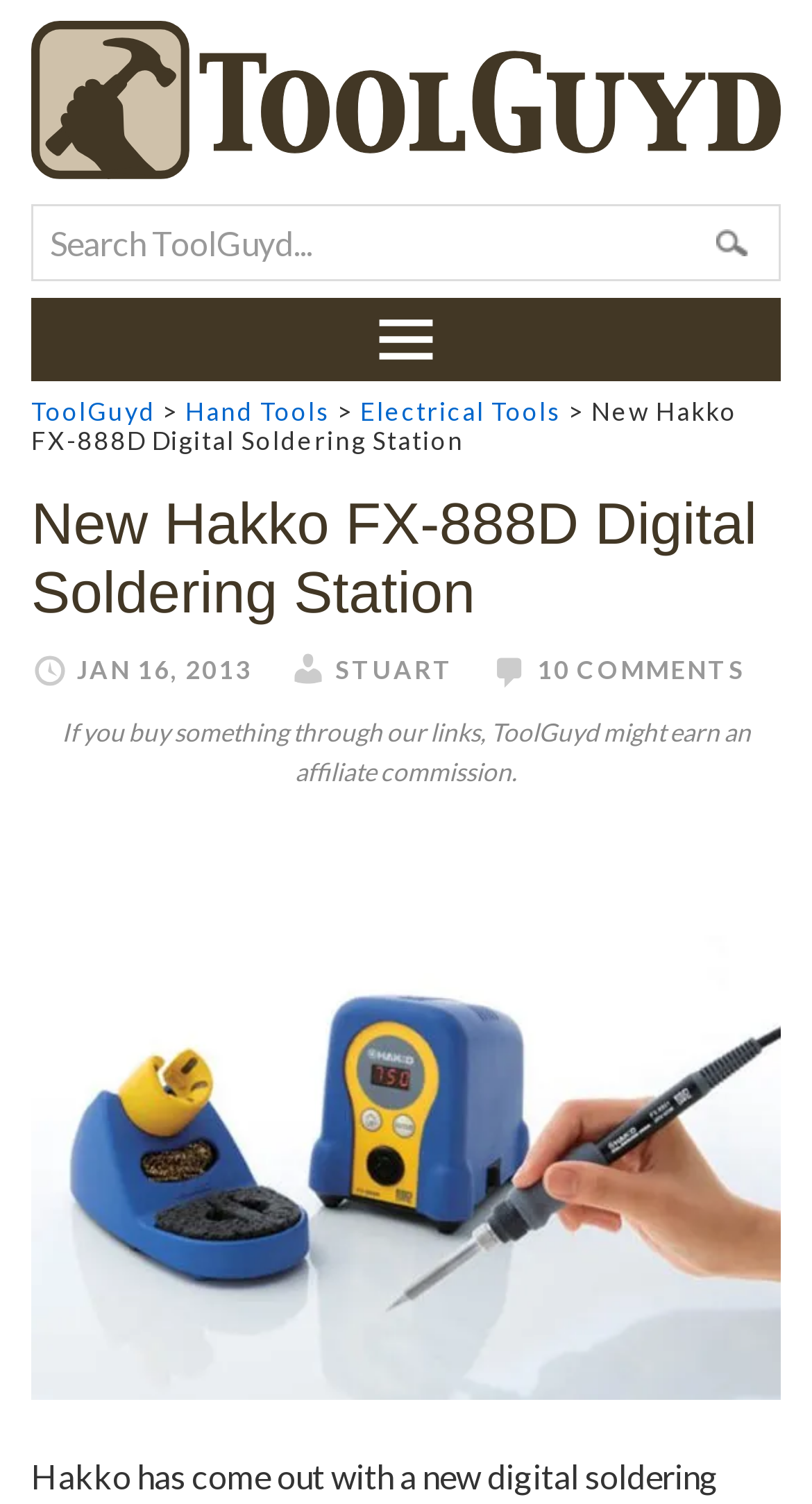Provide the bounding box coordinates of the section that needs to be clicked to accomplish the following instruction: "Read New Hakko FX-888D Digital Soldering Station."

[0.038, 0.327, 0.932, 0.416]